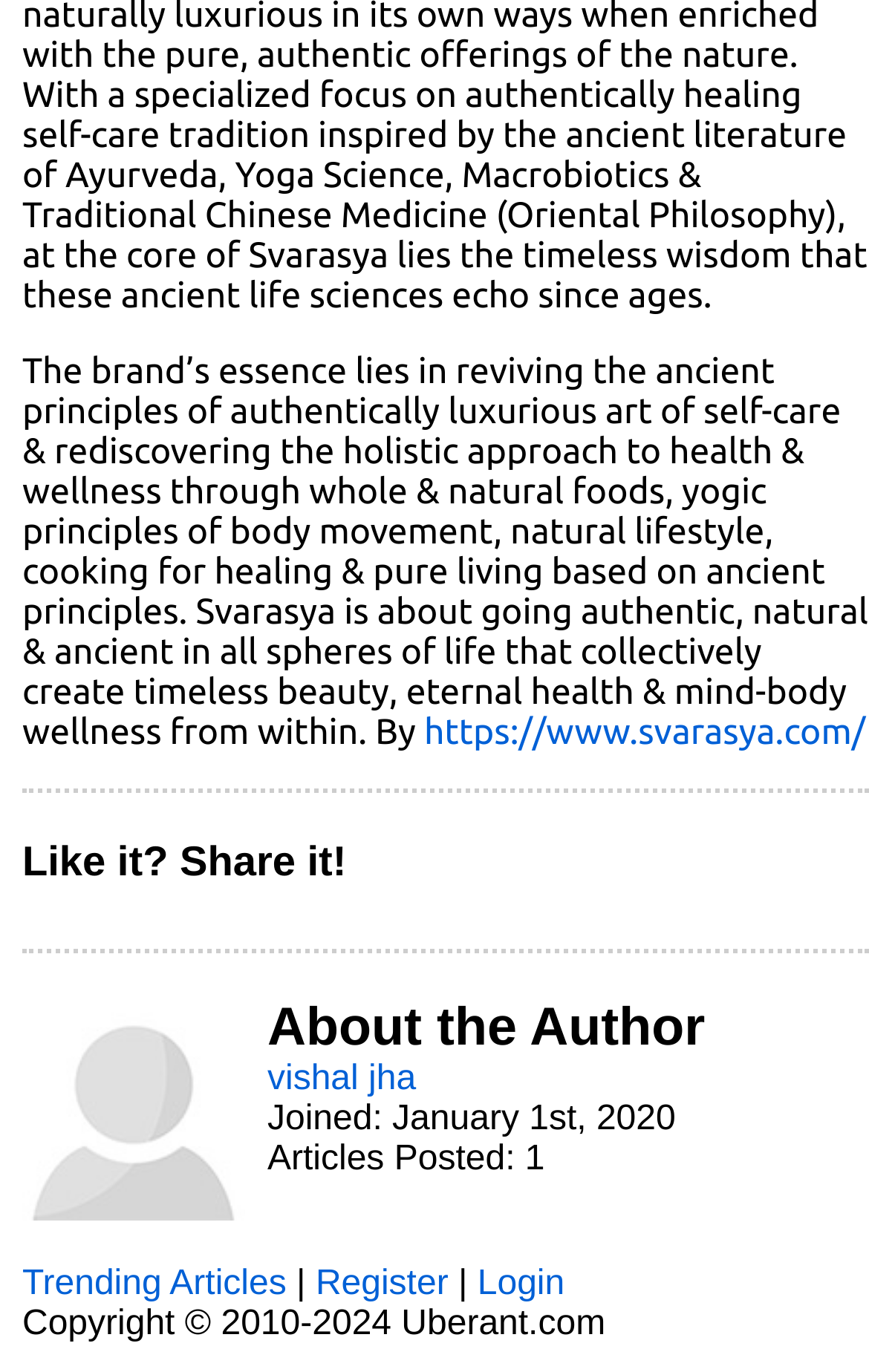Please determine the bounding box coordinates for the UI element described as: "vishal jha".

[0.308, 0.773, 0.479, 0.801]